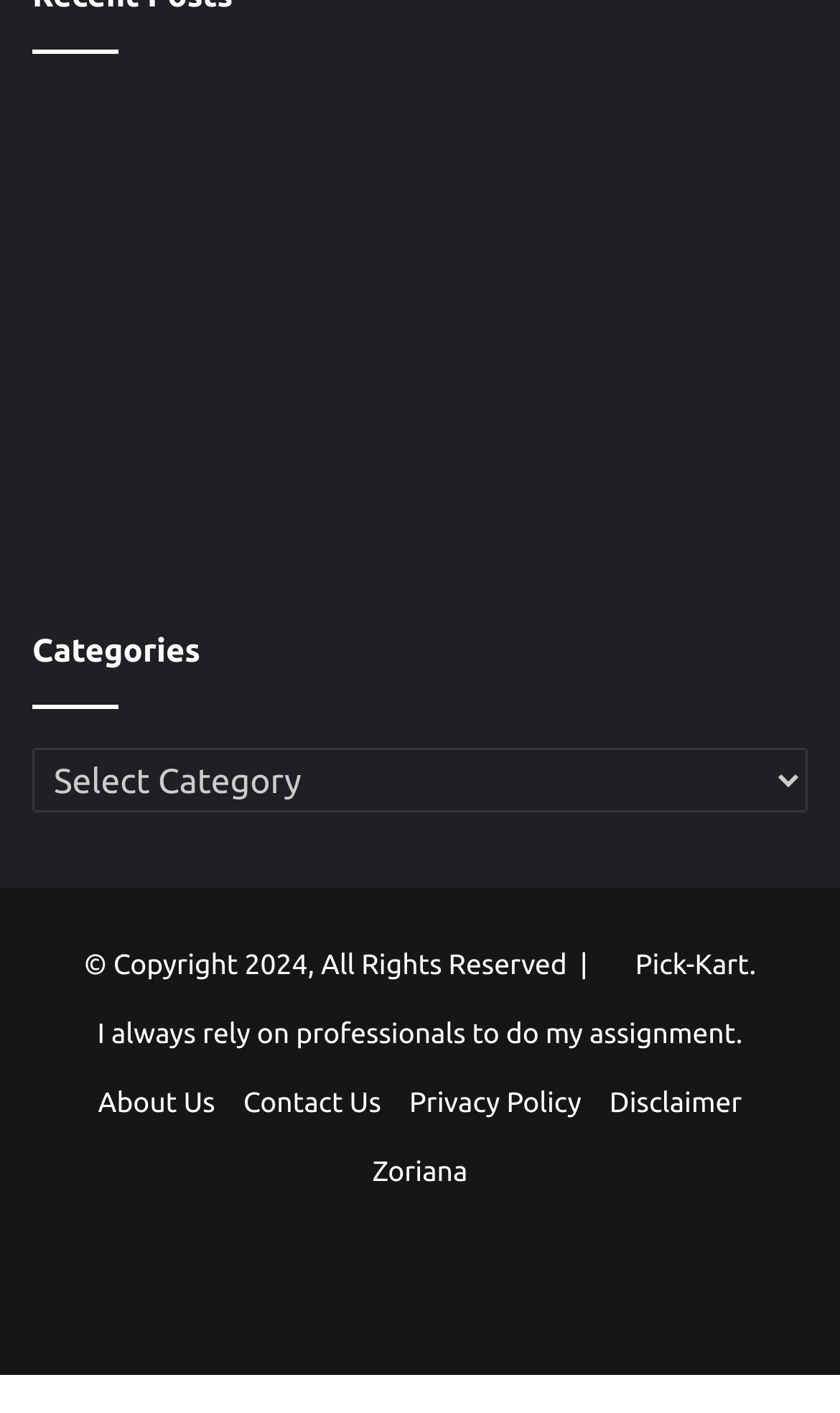Predict the bounding box of the UI element that fits this description: "do my assignment".

[0.602, 0.721, 0.876, 0.742]